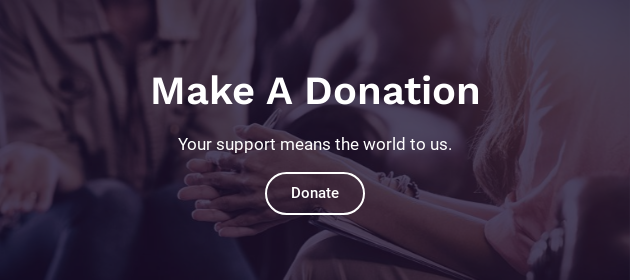What is the label on the rounded button?
Look at the screenshot and respond with one word or a short phrase.

Donate